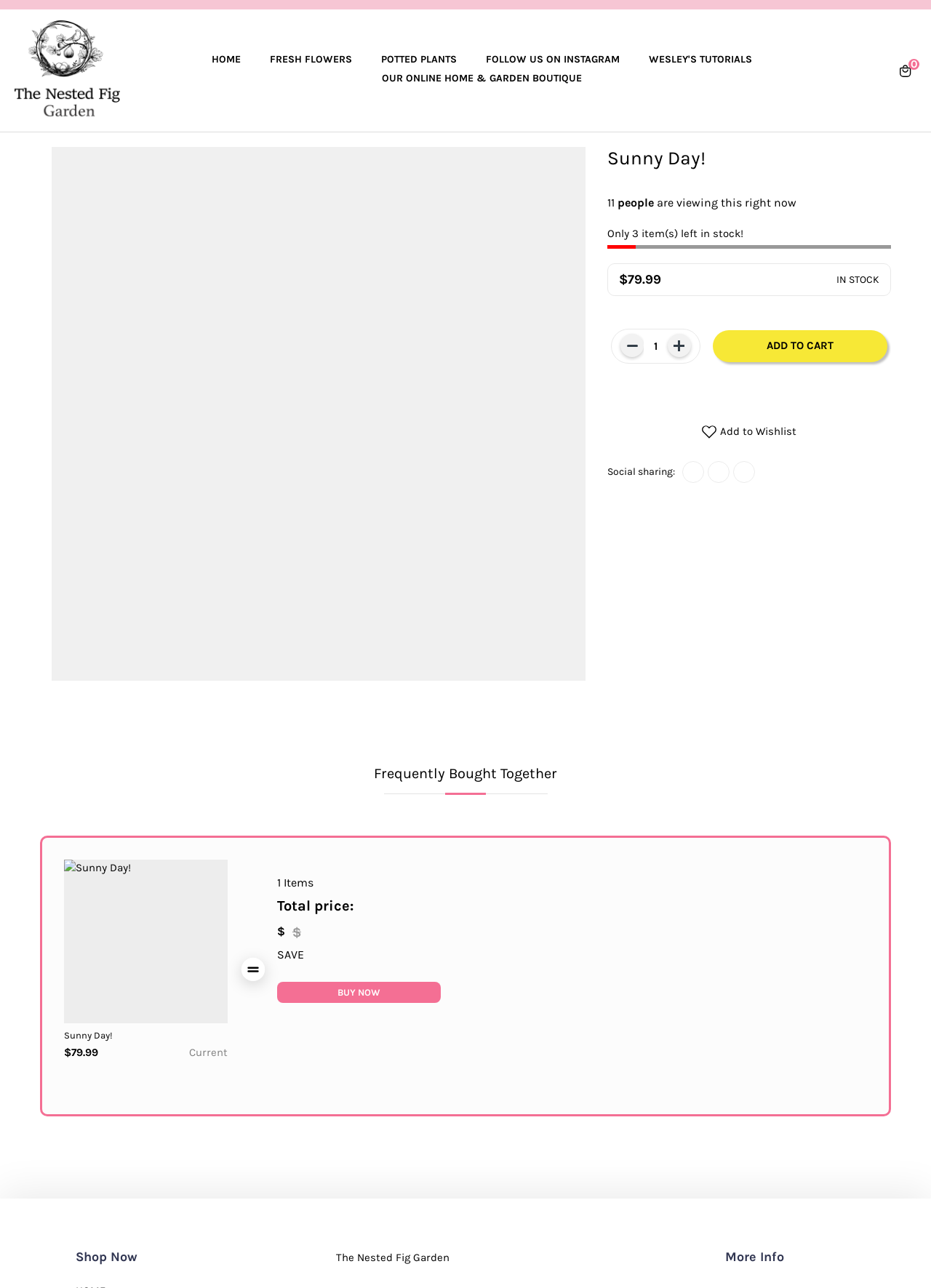Locate the bounding box coordinates of the clickable part needed for the task: "Click the 'SHARE ON FACEBOOK' link".

[0.733, 0.358, 0.756, 0.375]